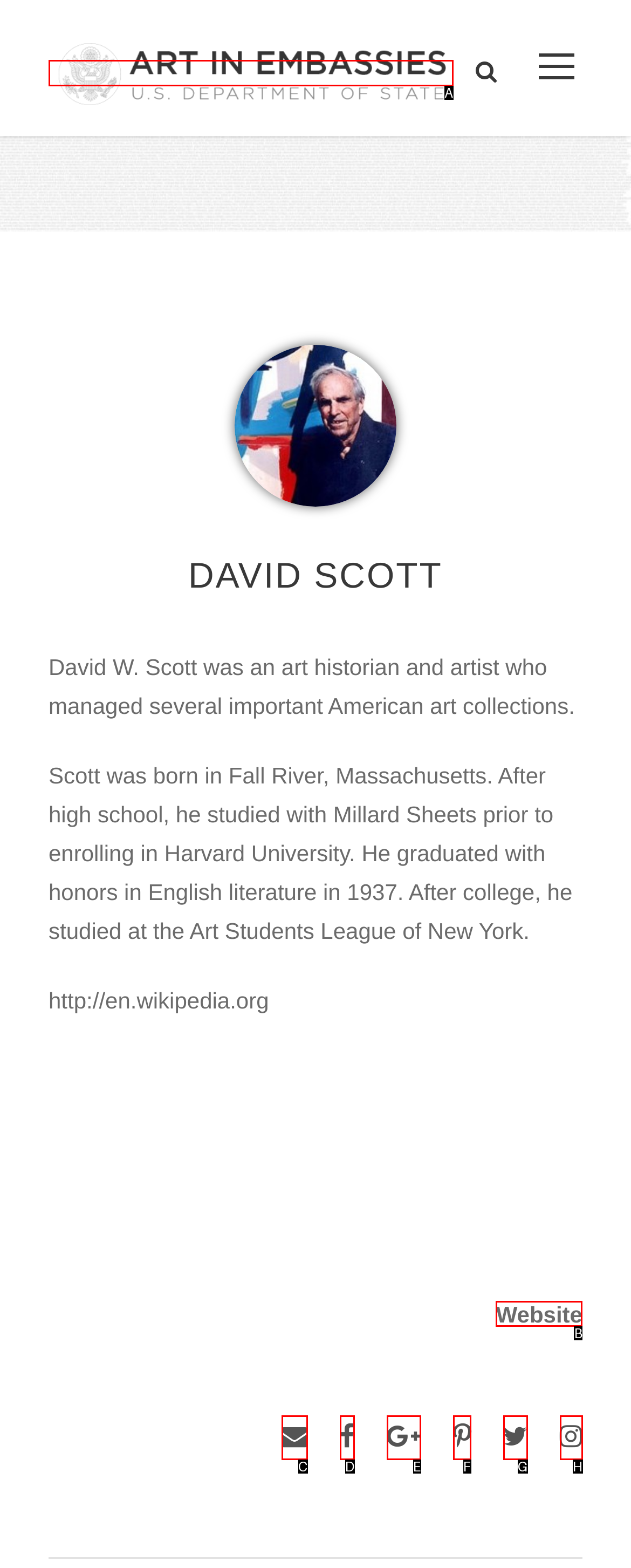For the task: Open the website, specify the letter of the option that should be clicked. Answer with the letter only.

B